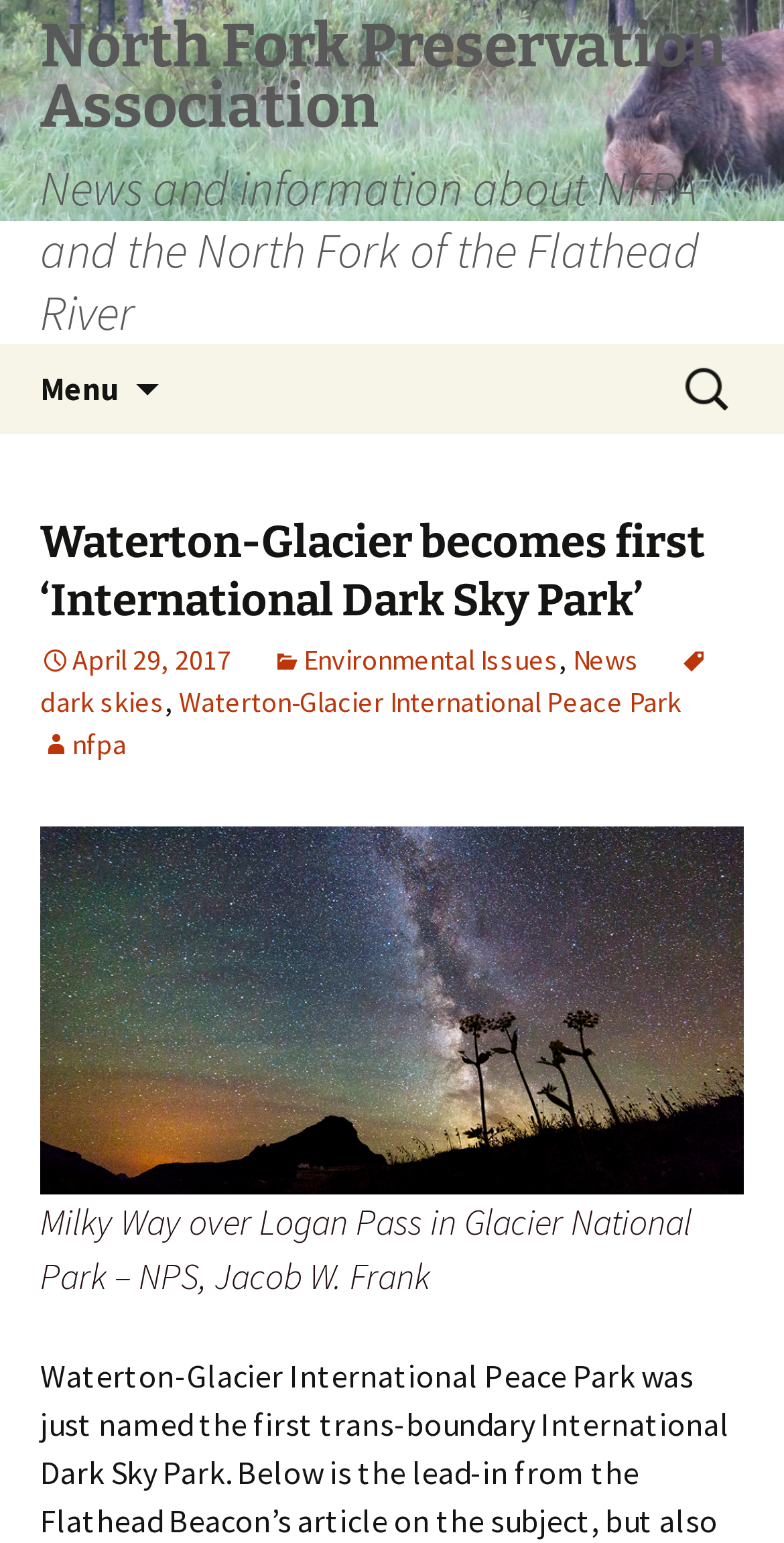What is the subject of the image?
Respond to the question with a single word or phrase according to the image.

Milky Way over Logan Pass